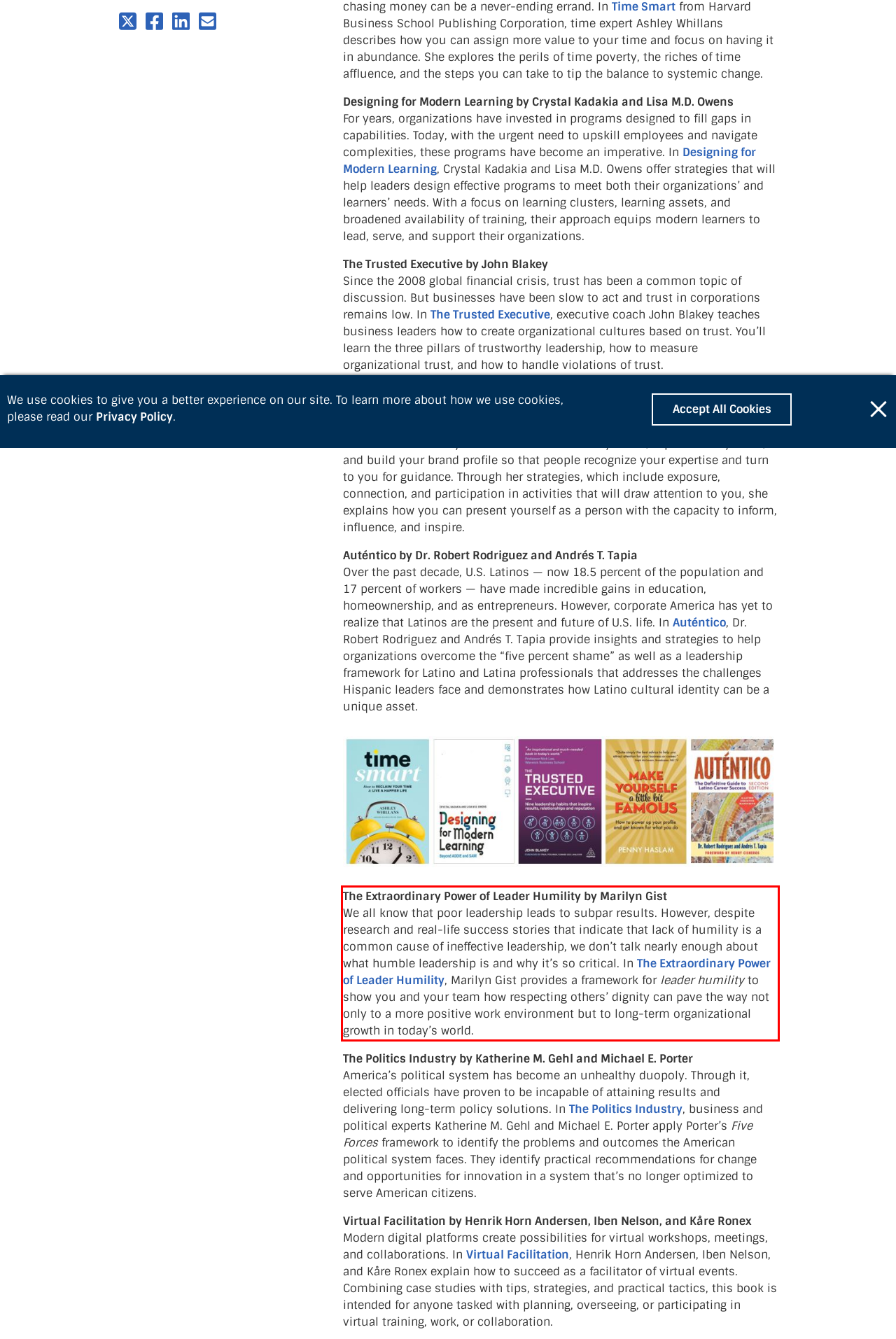You are presented with a screenshot containing a red rectangle. Extract the text found inside this red bounding box.

The Extraordinary Power of Leader Humility by Marilyn Gist We all know that poor leadership leads to subpar results. However, despite research and real-life success stories that indicate that lack of humility is a common cause of ineffective leadership, we don’t talk nearly enough about what humble leadership is and why it’s so critical. In The Extraordinary Power of Leader Humility, Marilyn Gist provides a framework for leader humility to show you and your team how respecting others’ dignity can pave the way not only to a more positive work environment but to long-term organizational growth in today’s world.